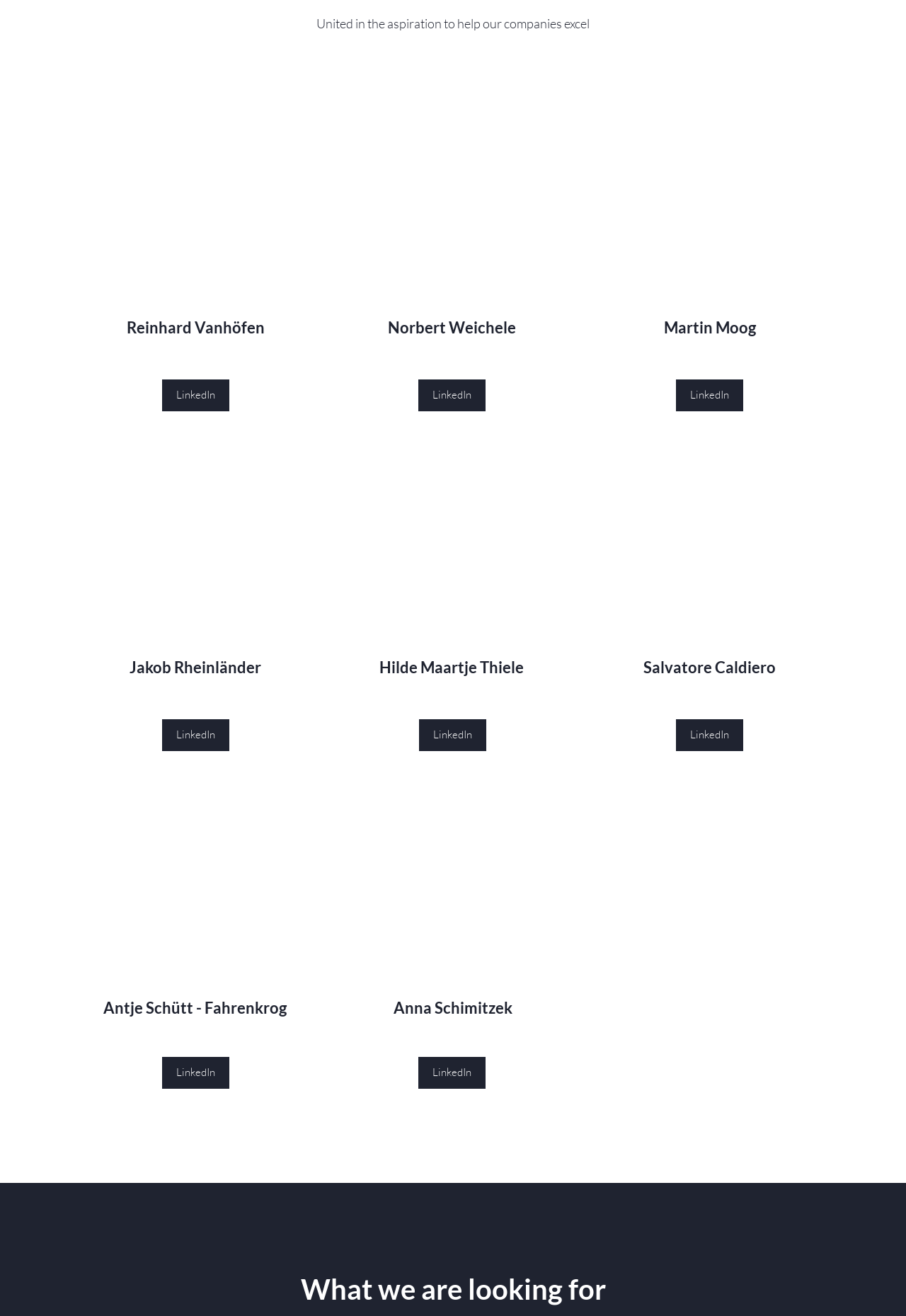Determine the bounding box coordinates for the clickable element to execute this instruction: "View What we are looking for section". Provide the coordinates as four float numbers between 0 and 1, i.e., [left, top, right, bottom].

[0.133, 0.965, 0.867, 0.994]